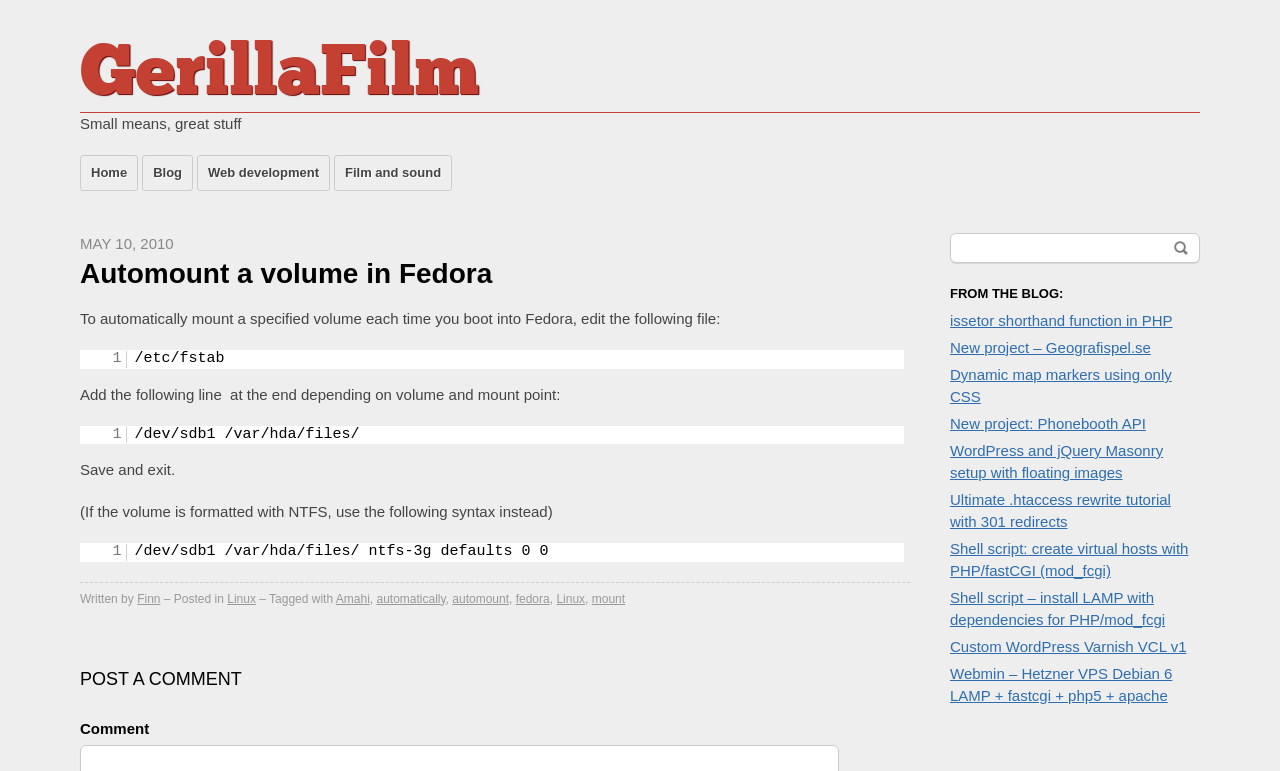Examine the image and give a thorough answer to the following question:
What is the date of the article?

The date of the article can be found in the time element within the header section of the article, which is 'MAY 10, 2010'.